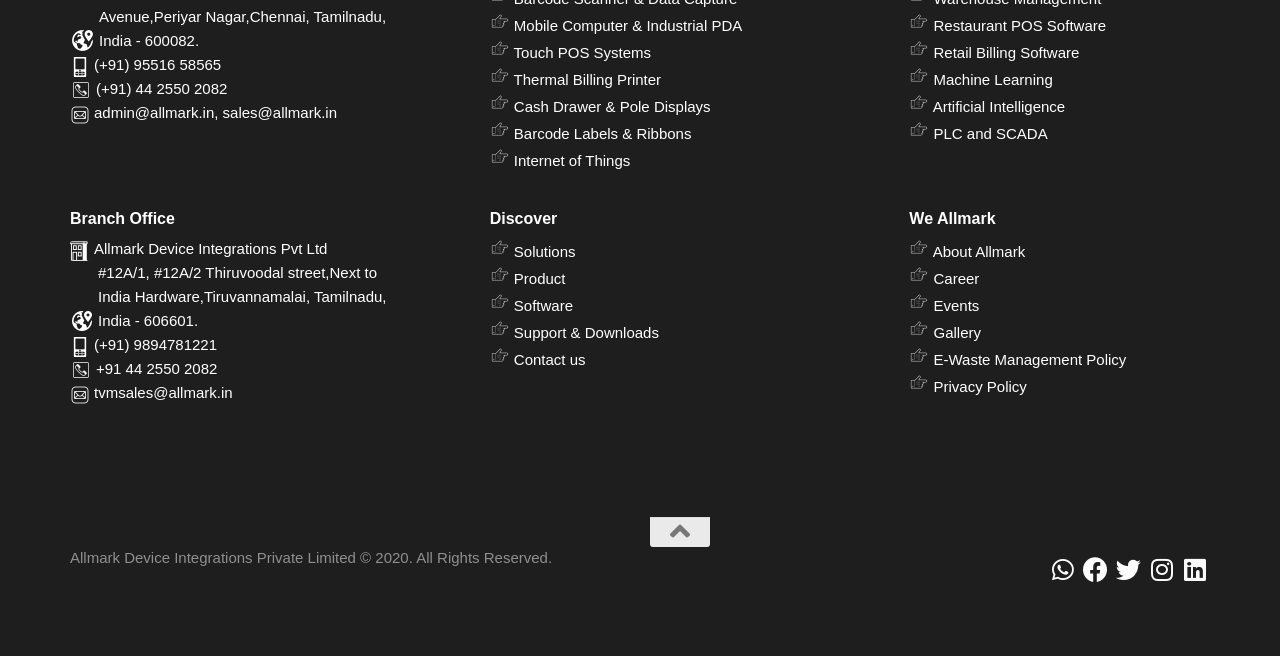Can you pinpoint the bounding box coordinates for the clickable element required for this instruction: "Follow us on Whatsapp"? The coordinates should be four float numbers between 0 and 1, i.e., [left, top, right, bottom].

[0.82, 0.849, 0.84, 0.887]